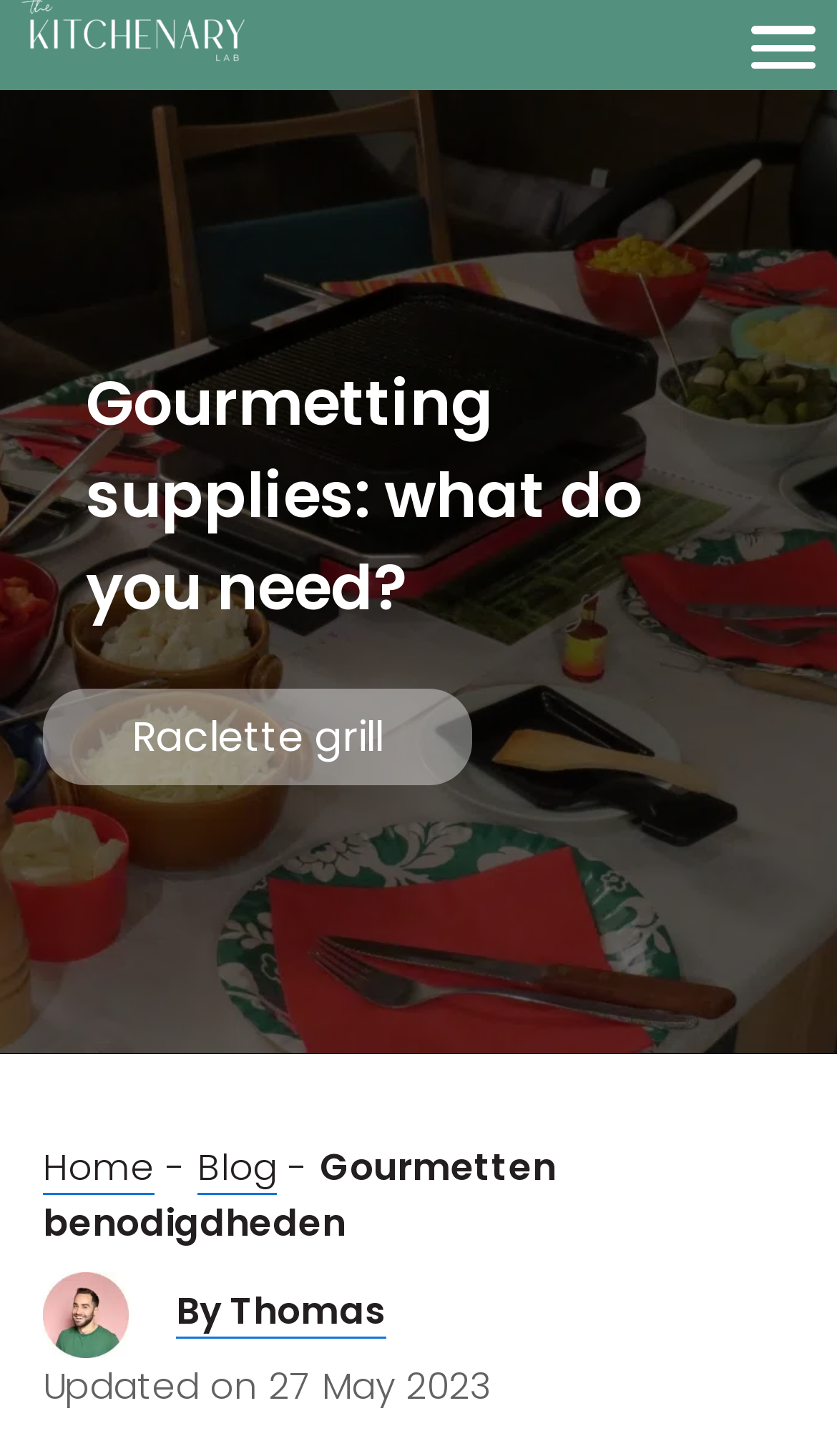Determine the bounding box for the UI element as described: "Blog". The coordinates should be represented as four float numbers between 0 and 1, formatted as [left, top, right, bottom].

[0.236, 0.783, 0.331, 0.819]